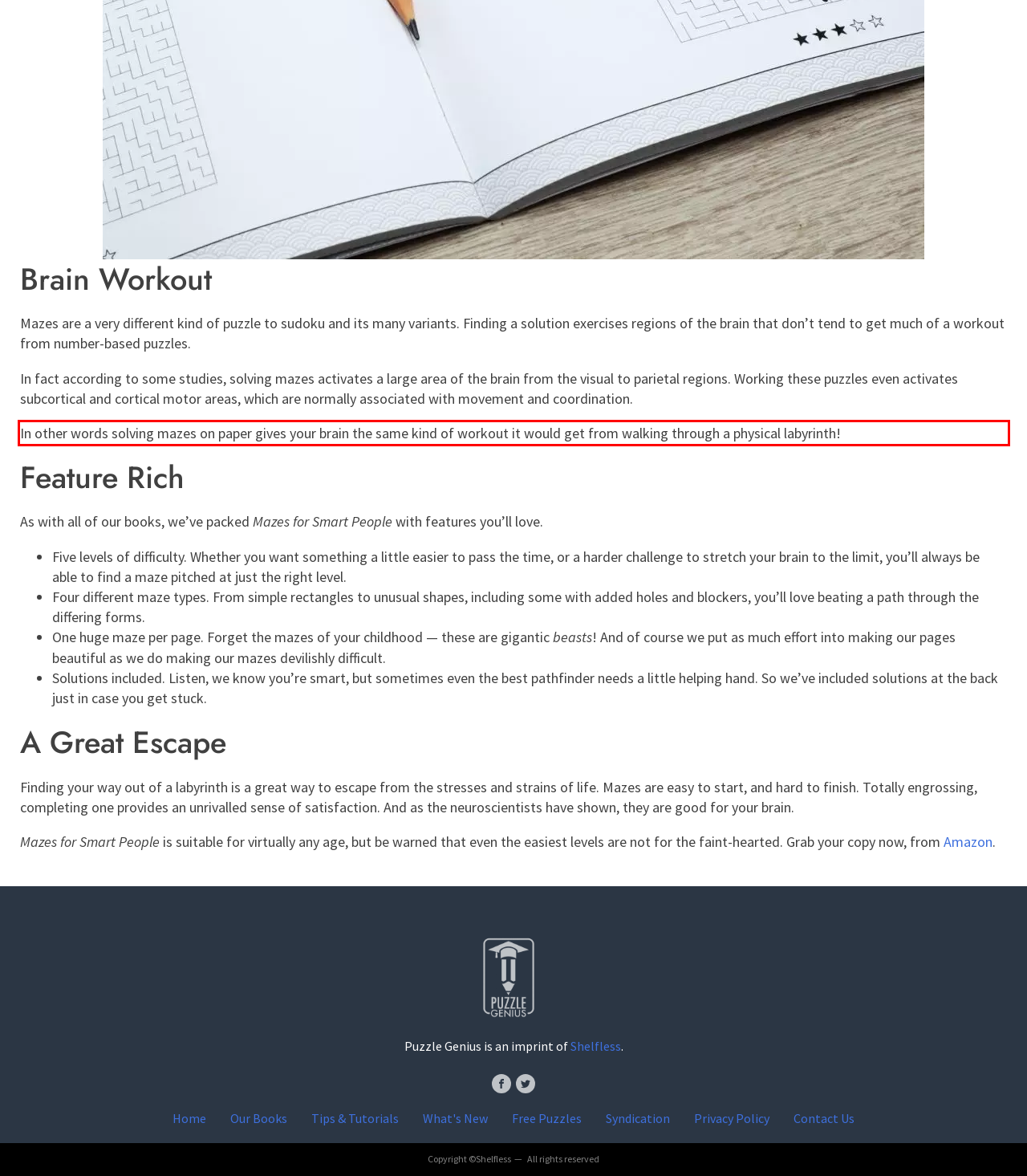You are given a screenshot showing a webpage with a red bounding box. Perform OCR to capture the text within the red bounding box.

In other words solving mazes on paper gives your brain the same kind of workout it would get from walking through a physical labyrinth!